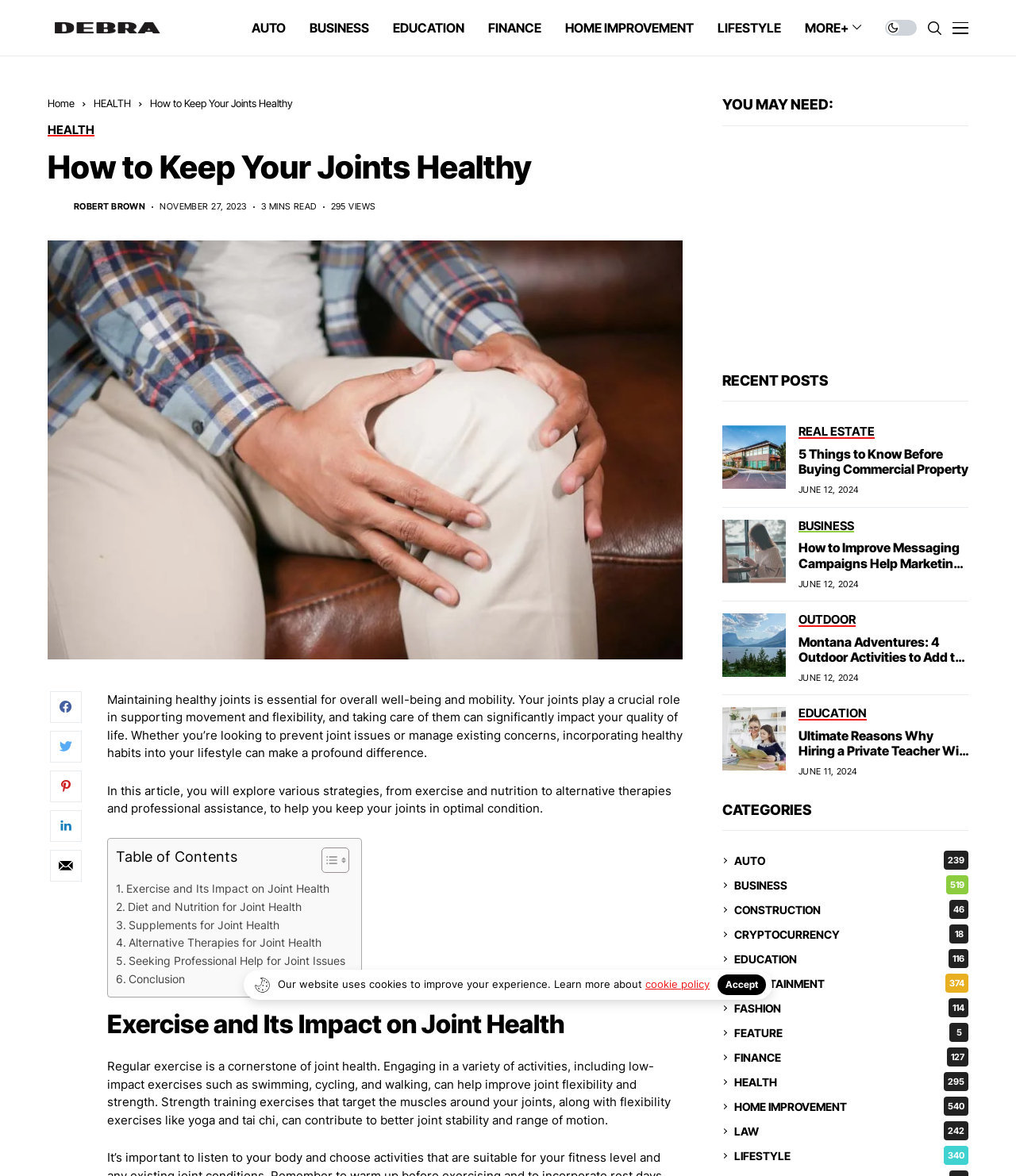How many recent posts are displayed on the webpage?
Answer the question with detailed information derived from the image.

The webpage displays four recent posts, including '5 Things to Know Before Buying Commercial Property', 'How to Improve Messaging Campaigns Help Marketing Efforts', 'Montana Adventures: 4 Outdoor Activities to Add to Your List', and 'Ultimate Reasons Why Hiring a Private Teacher Will Benefit Your Child’s Education'.